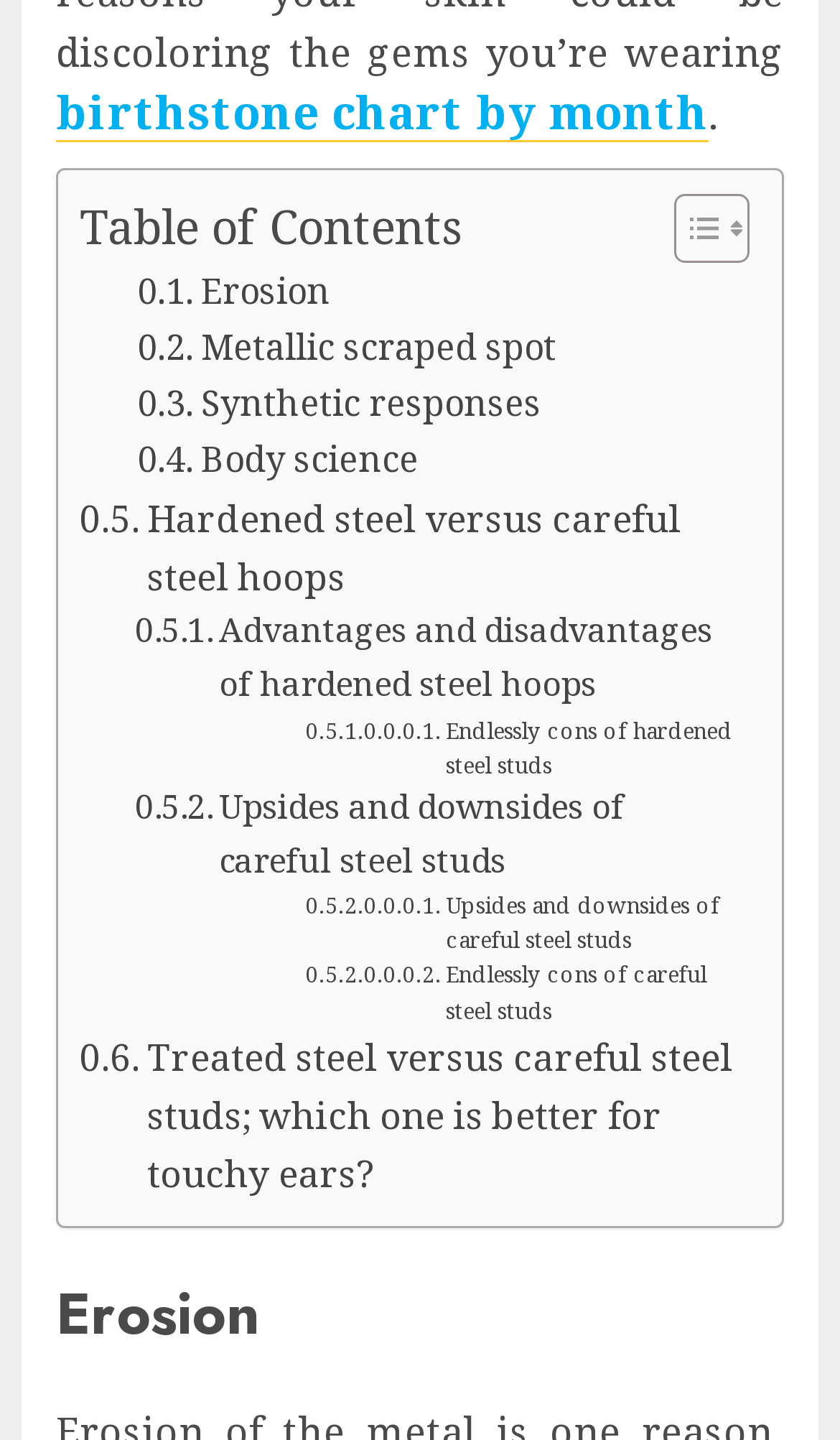Locate the bounding box coordinates of the element I should click to achieve the following instruction: "Explore 'Treated steel versus careful steel studs; which one is better for touchy ears?'".

[0.095, 0.713, 0.879, 0.836]